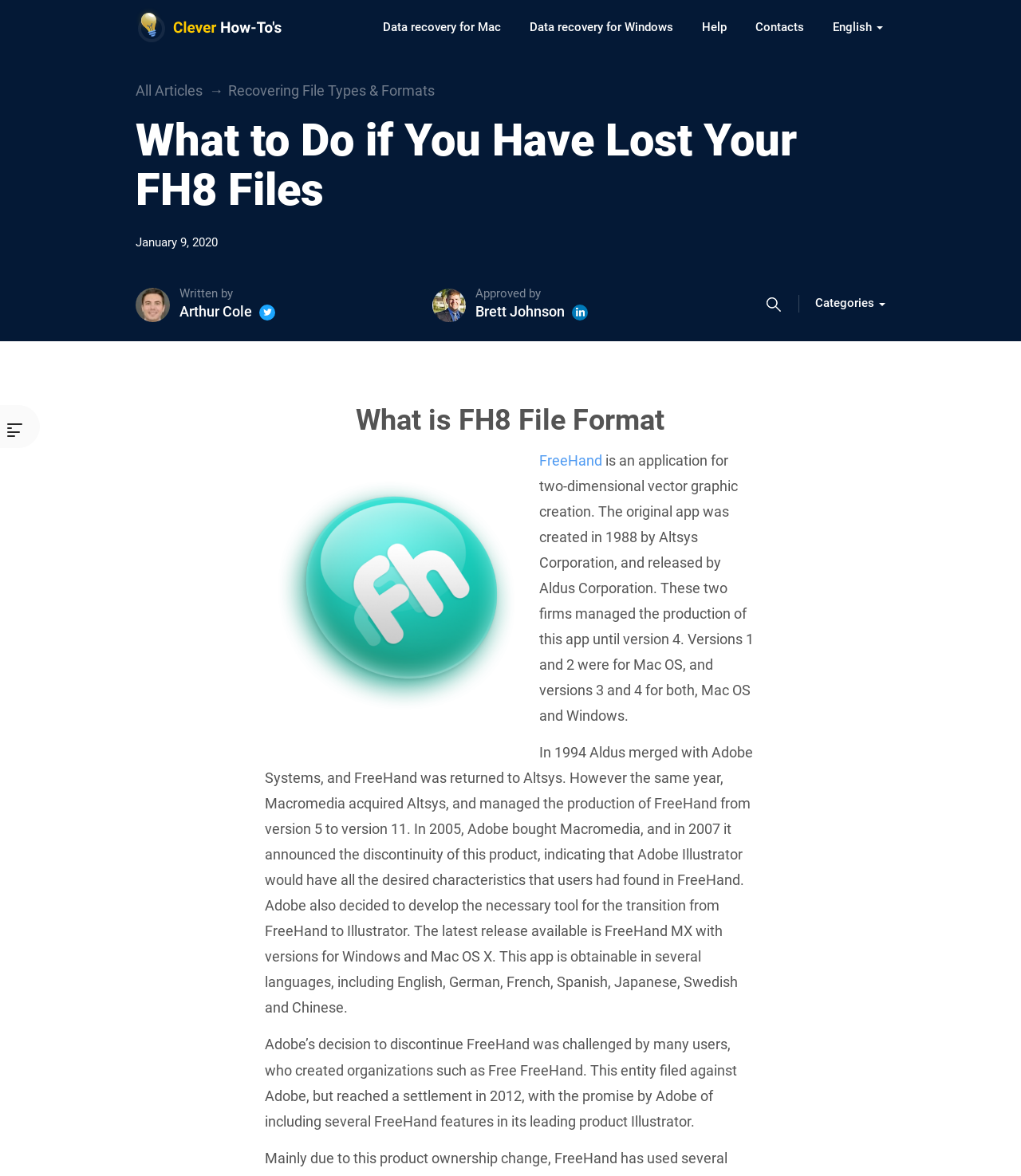What is the date of the article 'What to Do if You Have Lost Your FH8 Files'? Based on the screenshot, please respond with a single word or phrase.

January 9, 2020